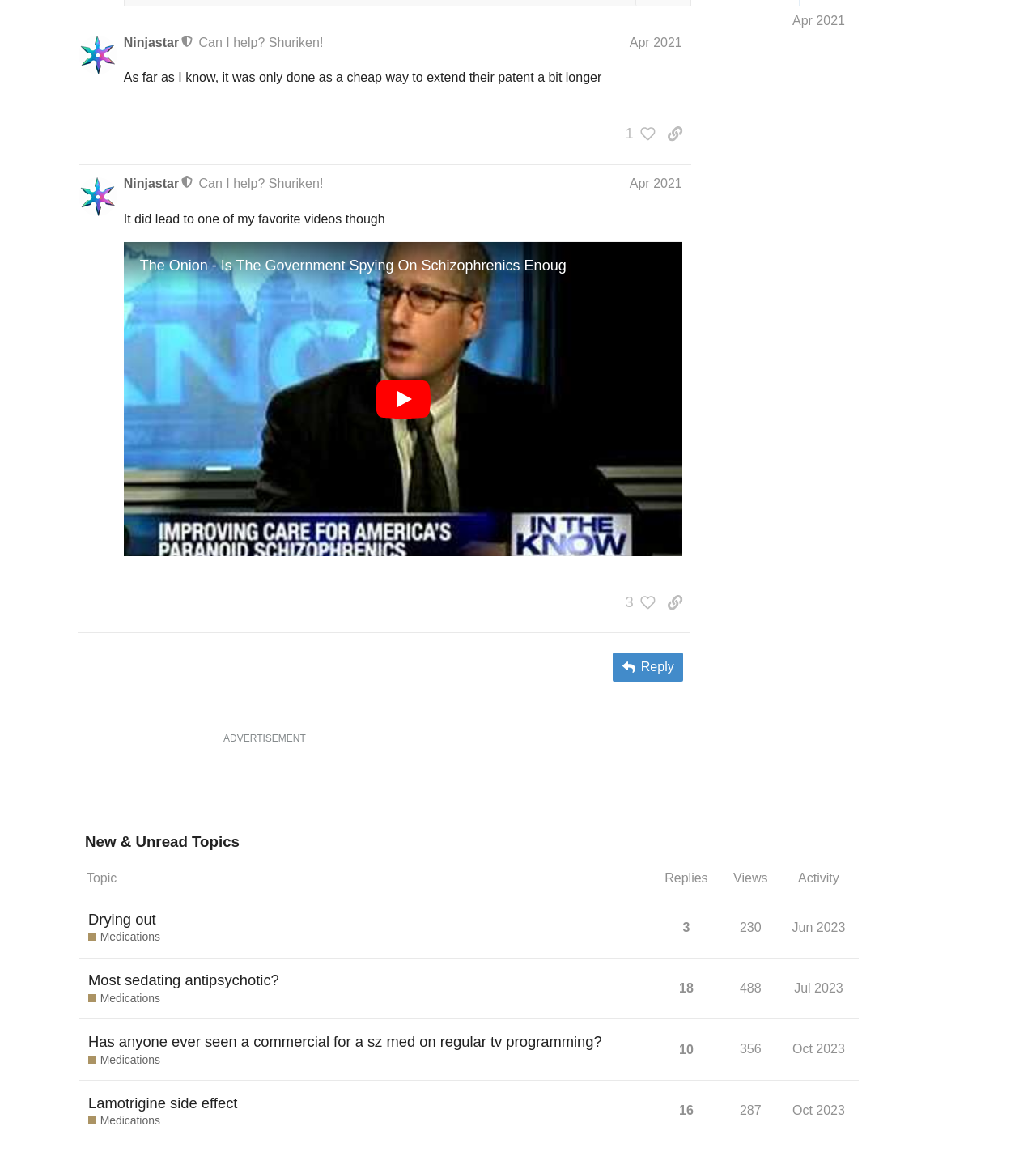Based on the element description Most sedating antipsychotic?, identify the bounding box of the UI element in the given webpage screenshot. The coordinates should be in the format (top-left x, top-left y, bottom-right x, bottom-right y) and must be between 0 and 1.

[0.085, 0.833, 0.269, 0.869]